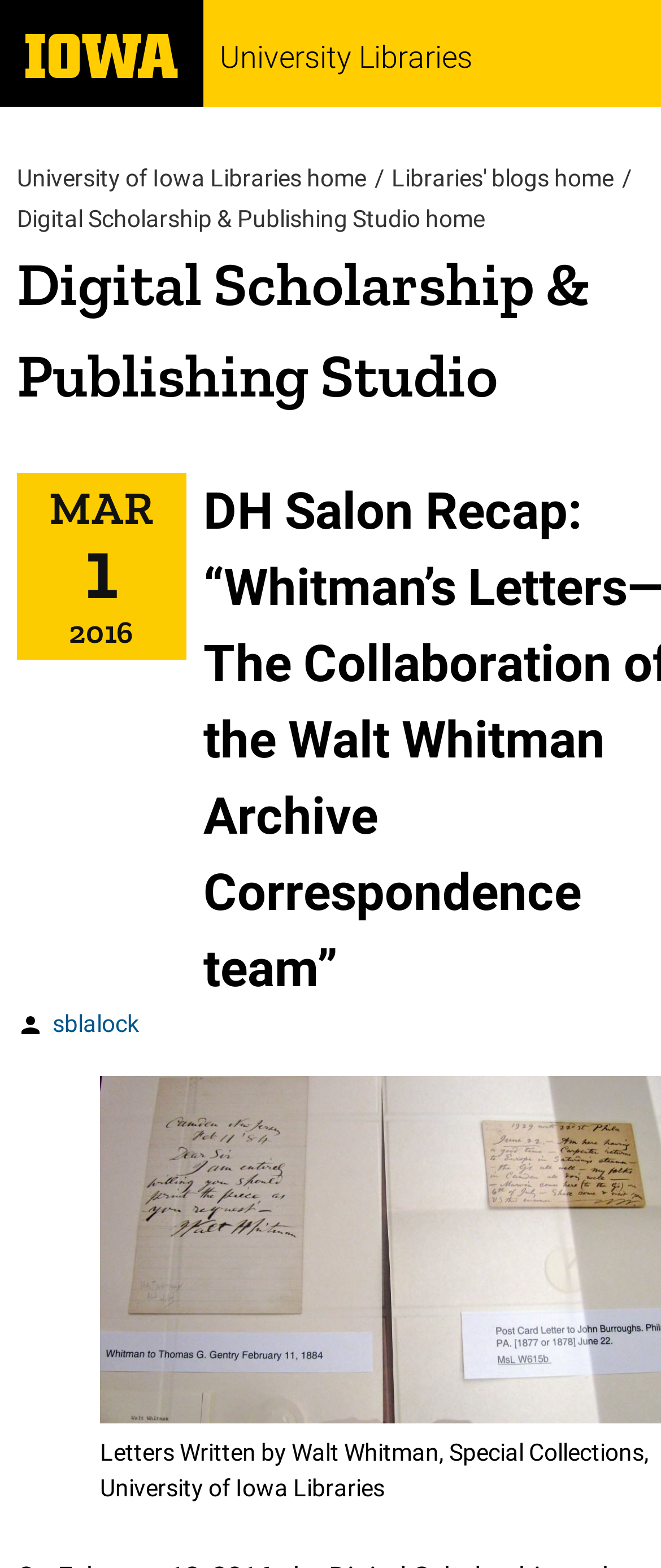How many links are in the top section?
Refer to the screenshot and deliver a thorough answer to the question presented.

I can see four links in the top section of the webpage, which are 'University of Iowa', 'University Libraries', 'University of Iowa Libraries home', and 'Libraries' blogs home'.